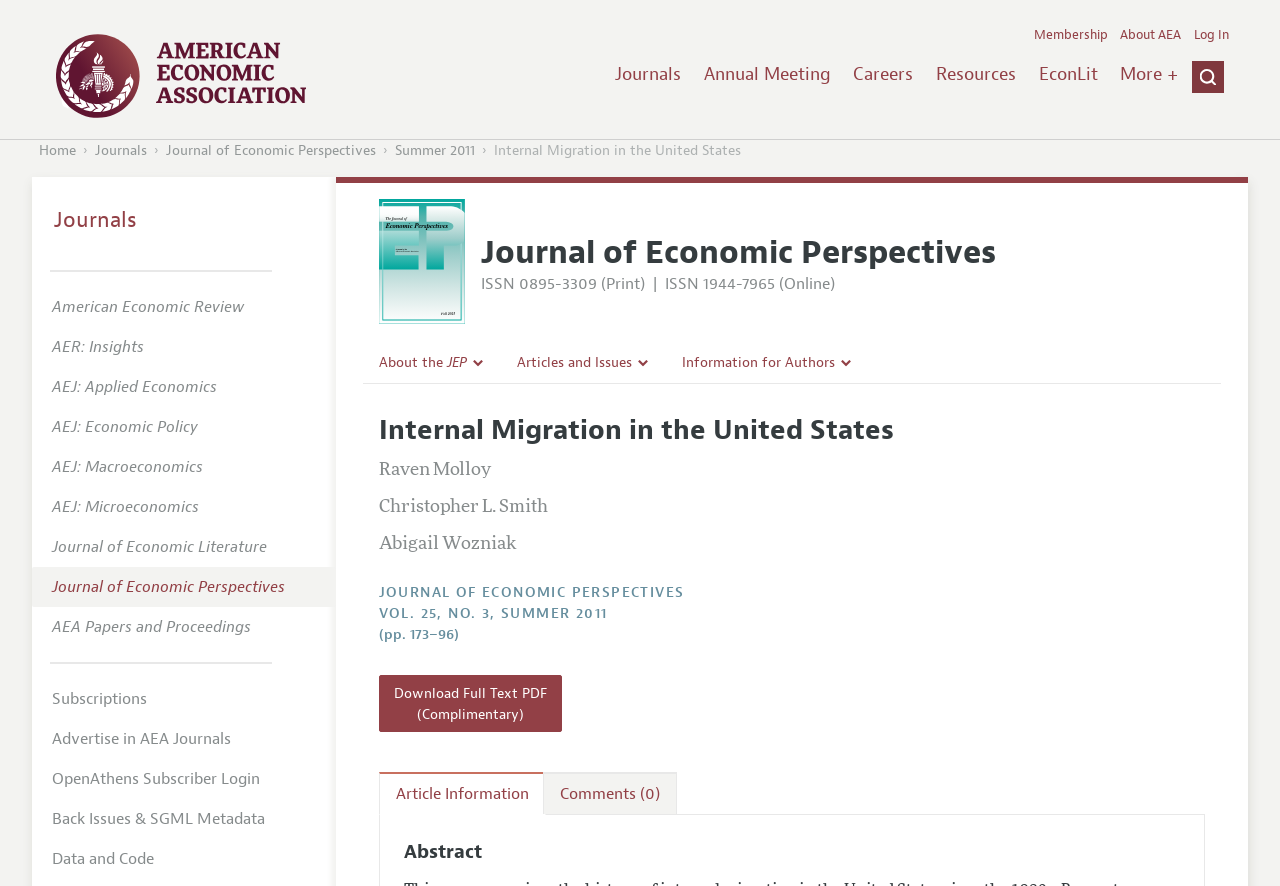What is the page range of the article?
Please provide a detailed and thorough answer to the question.

I found the answer by looking at the static text element at [0.296, 0.707, 0.358, 0.726] which contains the page range of the article.